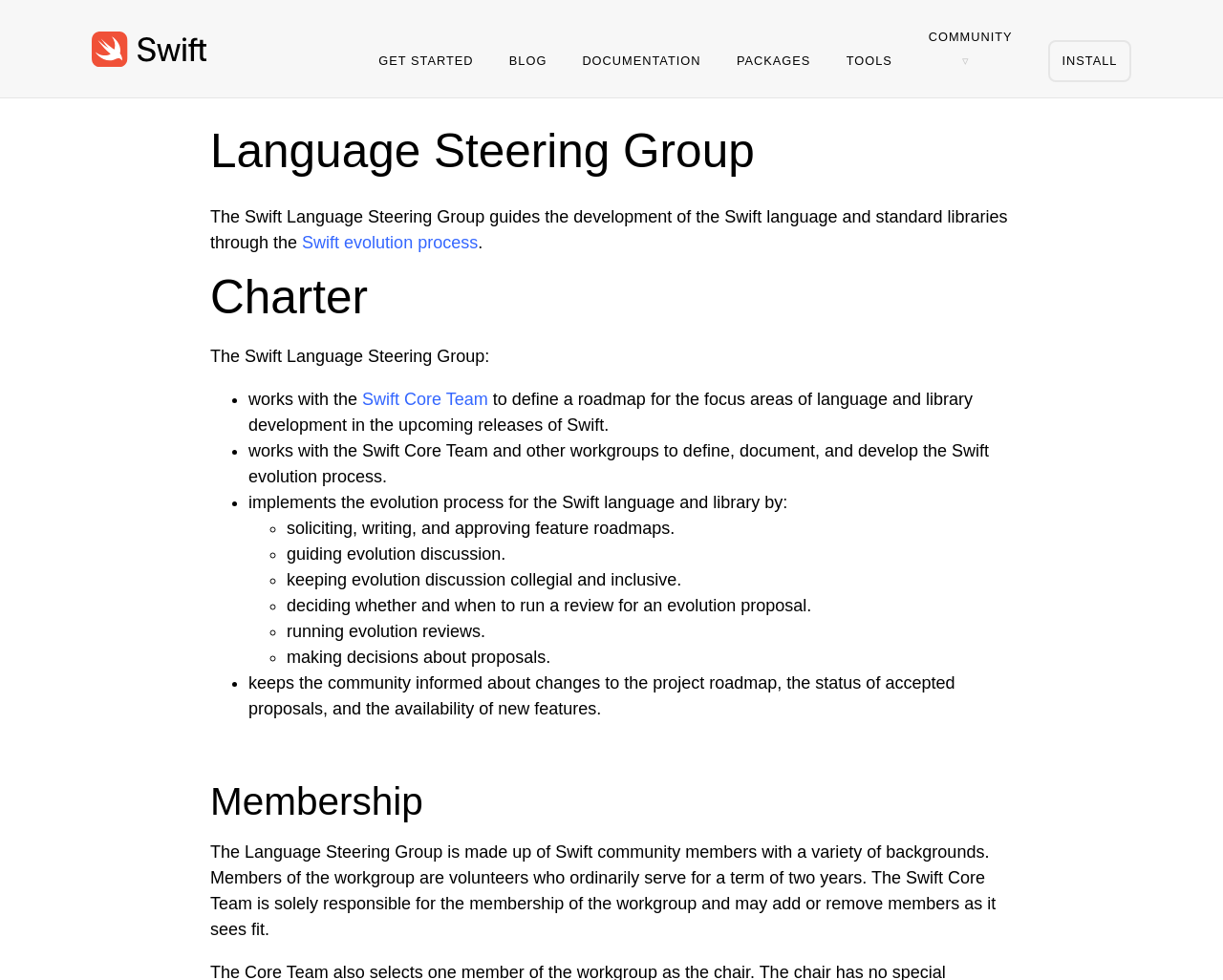What is the purpose of the Language Steering Group?
Please answer the question with a detailed response using the information from the screenshot.

I inferred the answer by reading the text under the 'Language Steering Group' heading, which describes the group's responsibilities, including guiding the development of the Swift language and standard libraries.